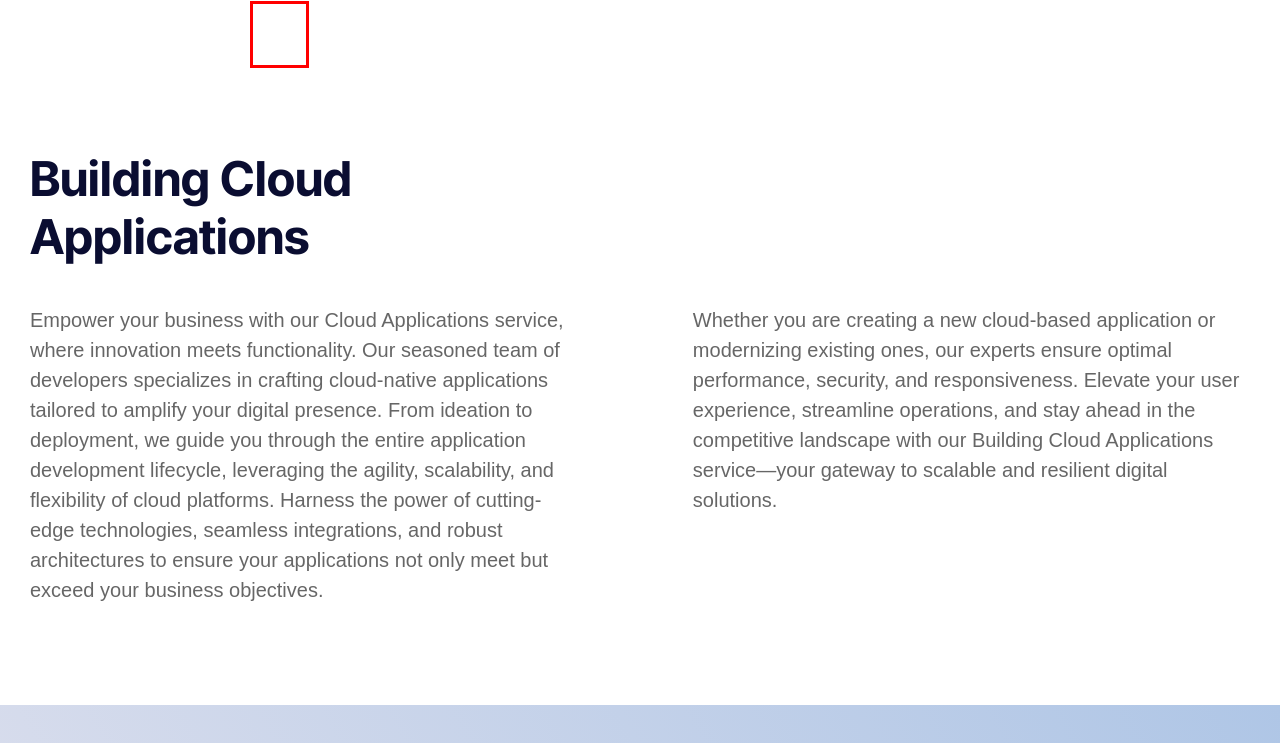Analyze the screenshot of a webpage featuring a red rectangle around an element. Pick the description that best fits the new webpage after interacting with the element inside the red bounding box. Here are the candidates:
A. Careers – Venturay
B. Artificial Intelligence – Venturay
C. Venturay – Your Technology Partner
D. Salesforce Solutions – Venturay
E. About Us – Venturay
F. Contact – Venturay
G. Case studies – Venturay
H. Engagement Models – Venturay

C